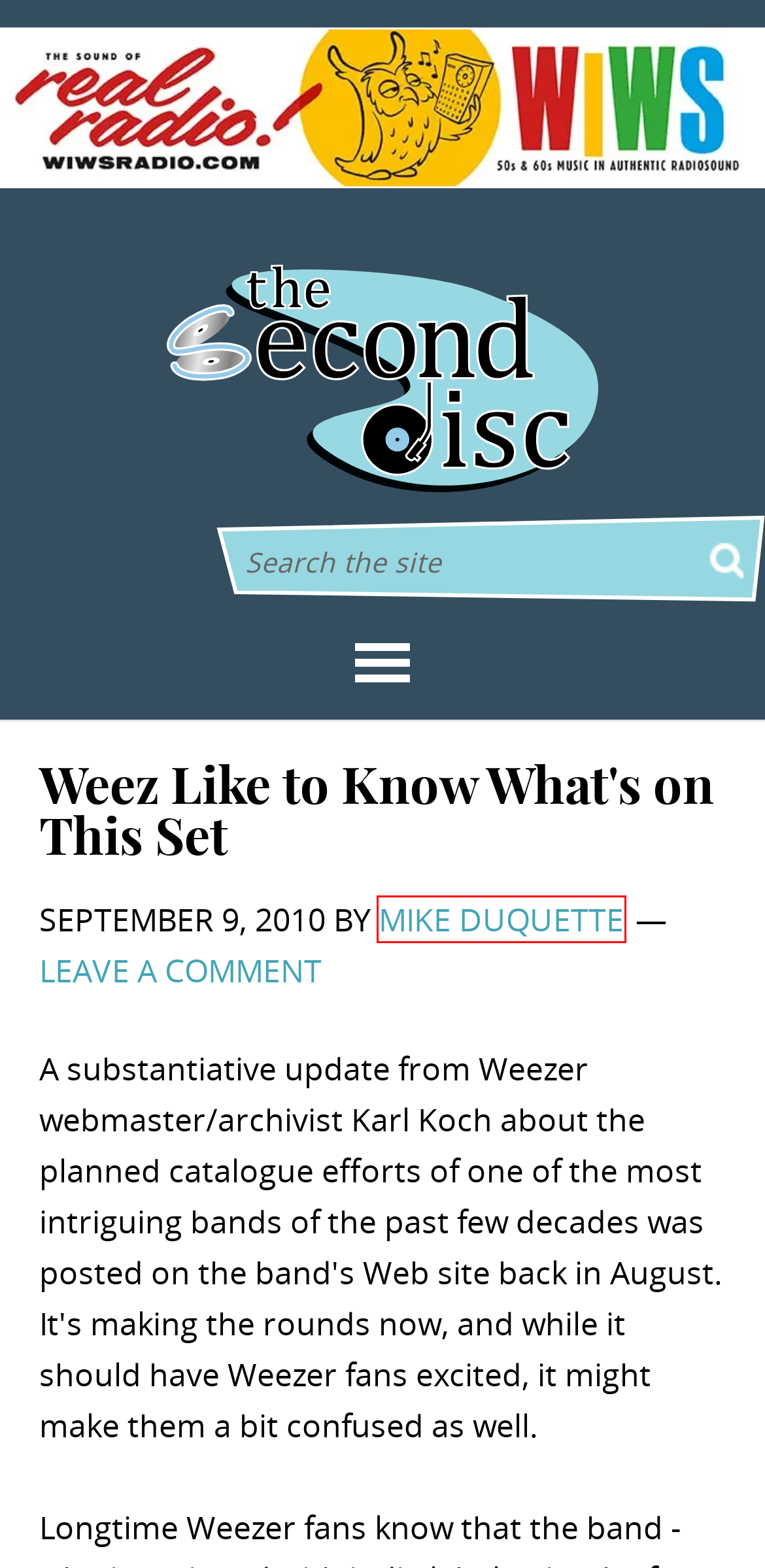Examine the screenshot of a webpage with a red rectangle bounding box. Select the most accurate webpage description that matches the new webpage after clicking the element within the bounding box. Here are the candidates:
A. Mike Duquette - The Second Disc
B. The Second Disc
C. Terms and Conditions
D. Craft Recordings | Official Website and Store
E. Welcome to nginx!
F. Discogs - Music Database and Marketplace
G. Can't Outrun a Memory - The Second Disc
H. WIWS

A